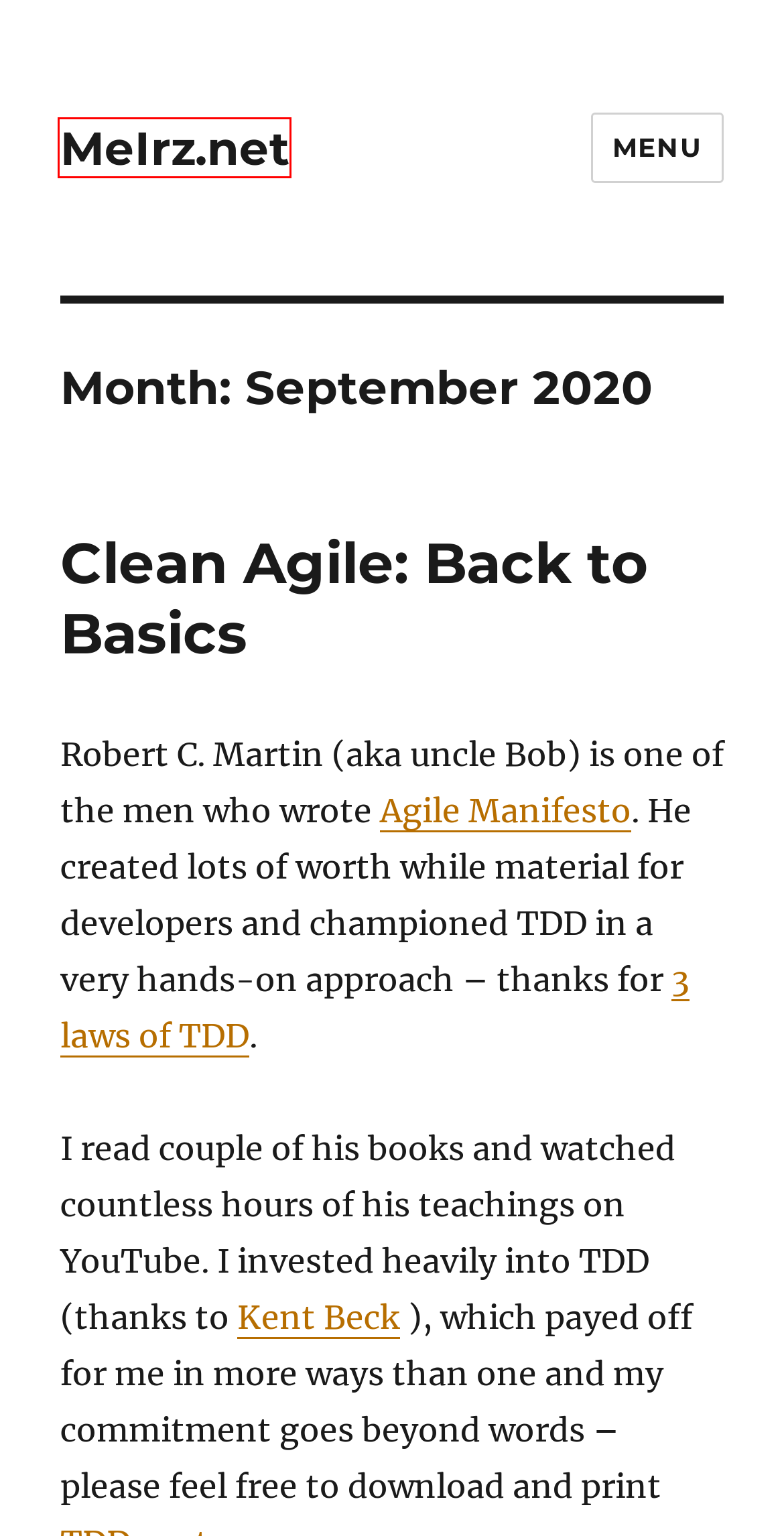You have a screenshot of a webpage with a red rectangle bounding box around an element. Identify the best matching webpage description for the new page that appears after clicking the element in the bounding box. The descriptions are:
A. ArticleS.UncleBob.TheThreeRulesOfTdd
B. Clean Agile: Back to Basics – MeIrz.net
C. Manifesto for Agile Software Development
D. December 2014 – MeIrz.net
E. MeIrz.net
F. February 2006 – MeIrz.net
G. Ideas – MeIrz.net
H. Test-Driven Development by example / Разработка через тестирование по примерам – MeIrz.net

E